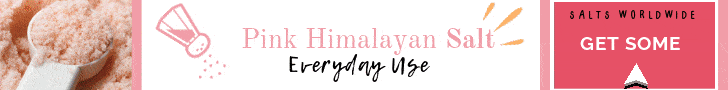What is the label on the call-to-action button?
Look at the image and provide a short answer using one word or a phrase.

GET SOME